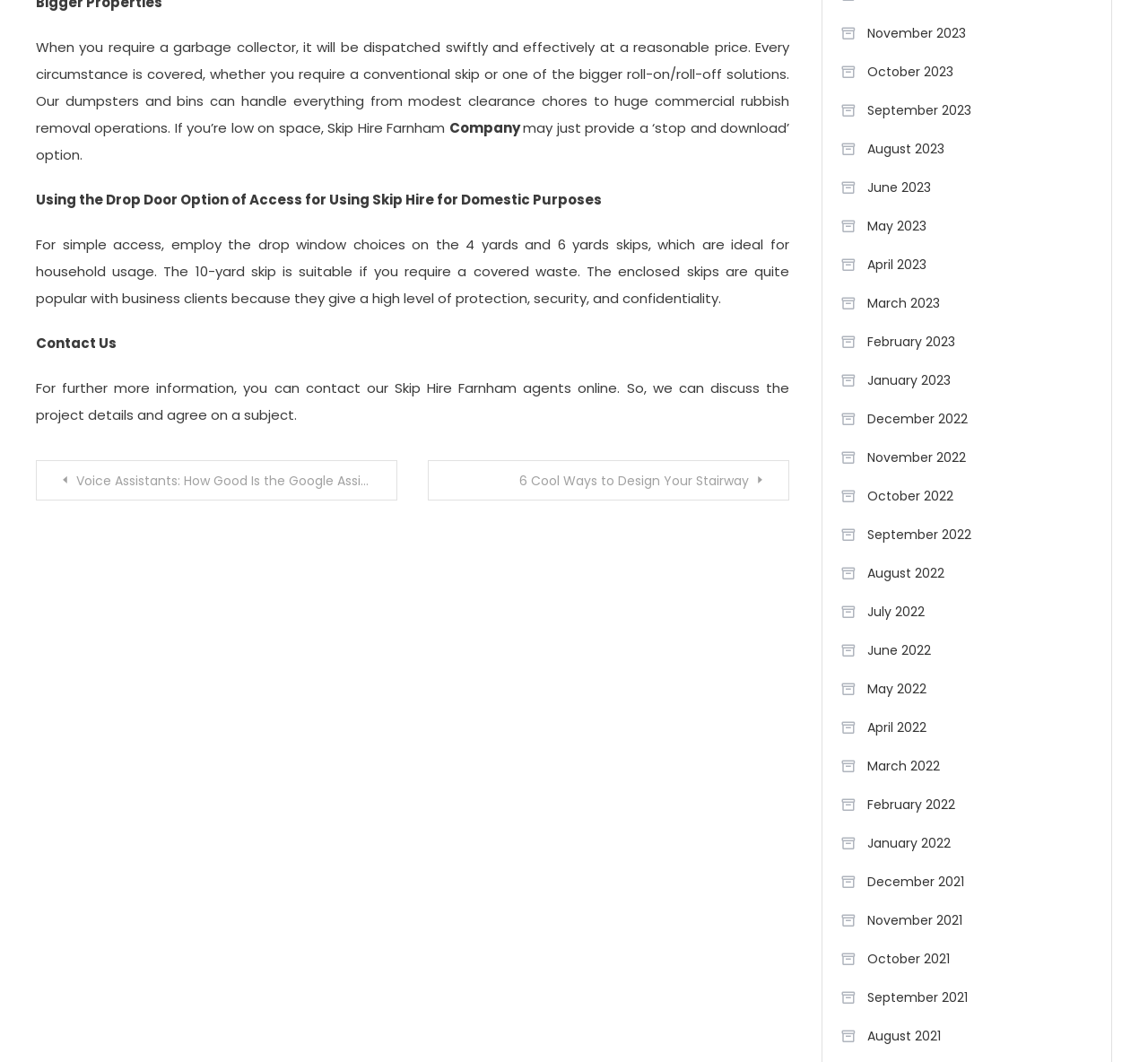Specify the bounding box coordinates for the region that must be clicked to perform the given instruction: "Contact Us".

[0.031, 0.314, 0.102, 0.332]